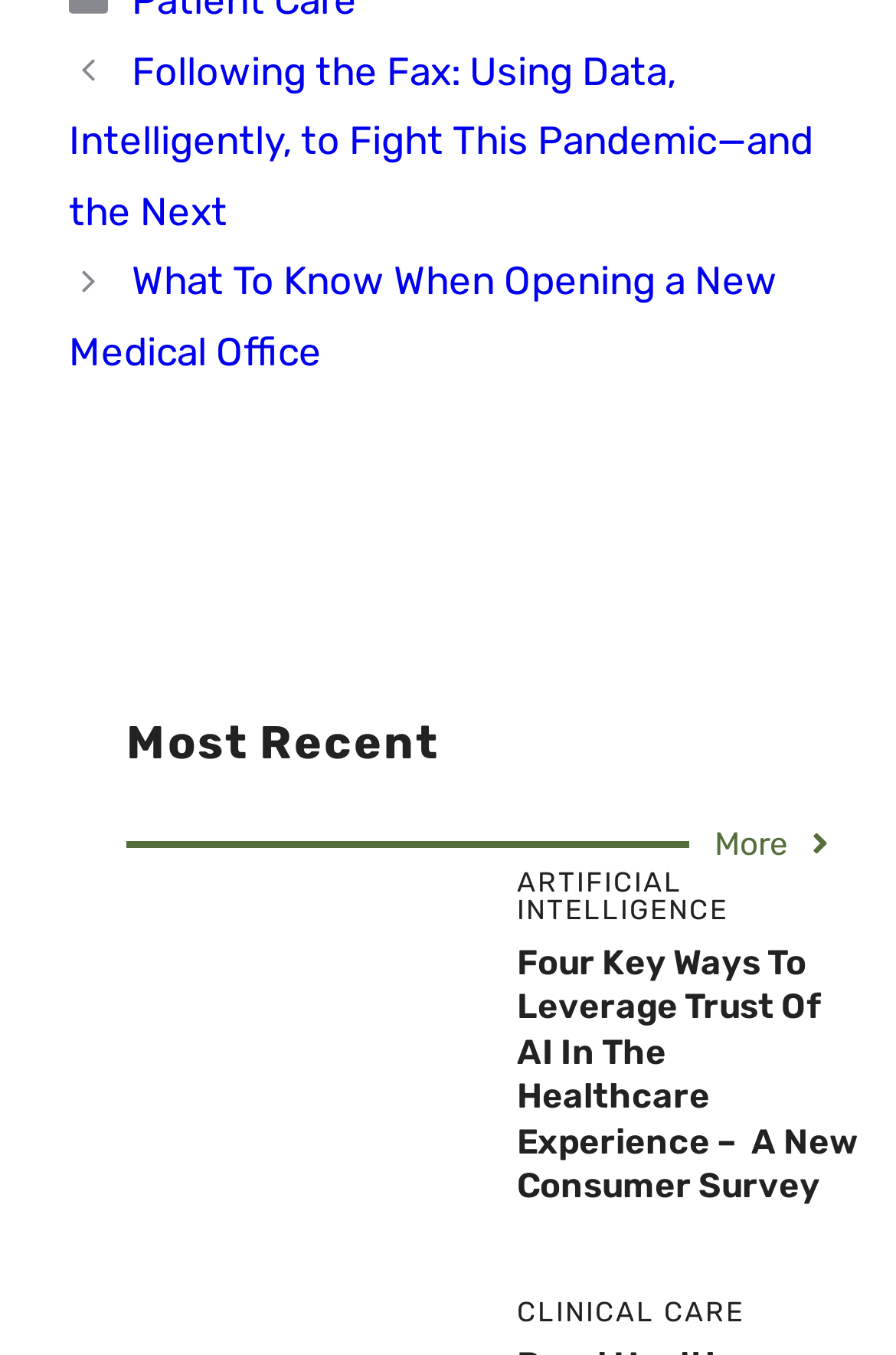Give a short answer using one word or phrase for the question:
Where is the 'More' link located?

Bottom right